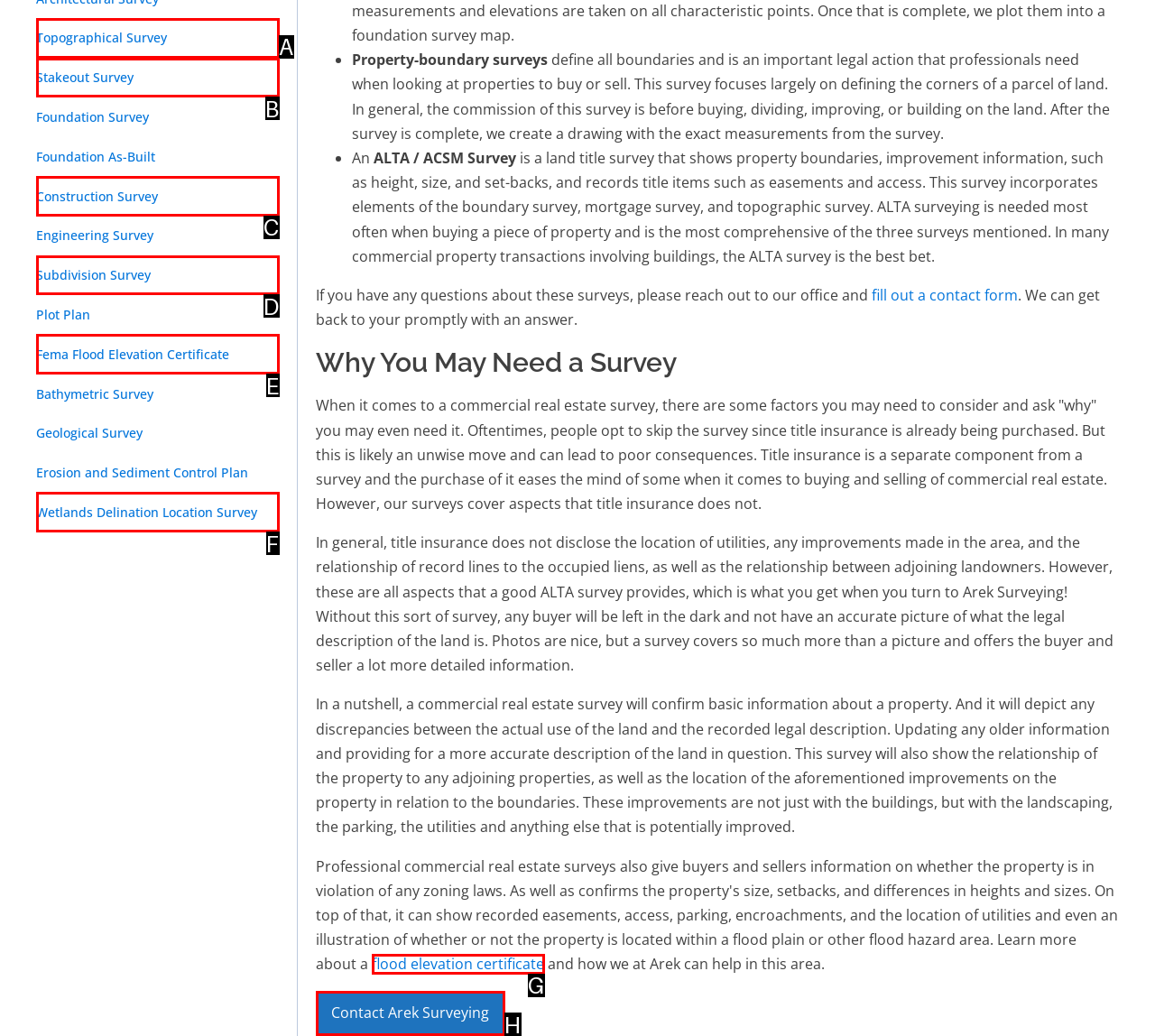Tell me the letter of the HTML element that best matches the description: Wetlands Delination Location Survey from the provided options.

F